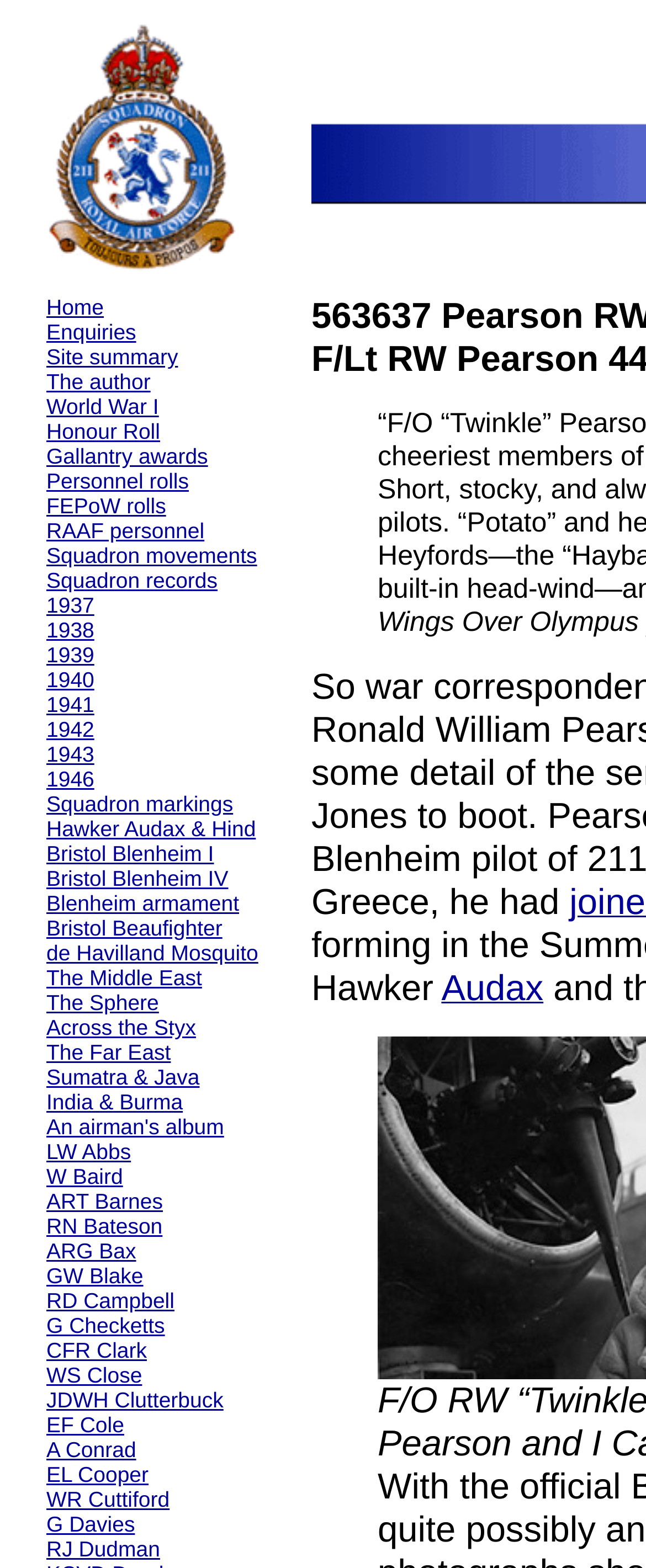Please identify the bounding box coordinates of the element's region that I should click in order to complete the following instruction: "Click the 'Home' link". The bounding box coordinates consist of four float numbers between 0 and 1, i.e., [left, top, right, bottom].

[0.072, 0.187, 0.161, 0.205]